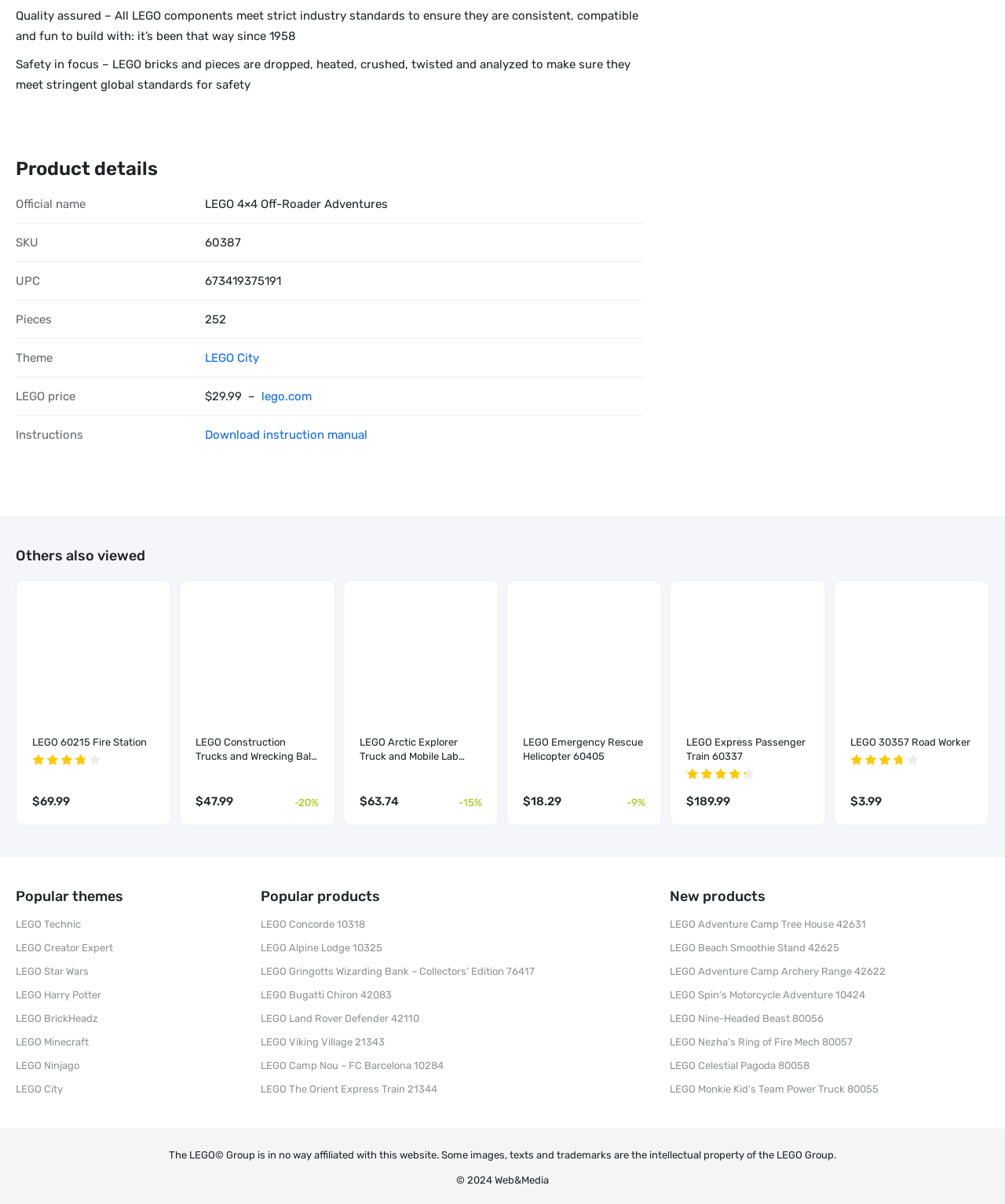Can you show the bounding box coordinates of the region to click on to complete the task described in the instruction: "Check out the 'New products' section"?

[0.666, 0.738, 0.984, 0.752]